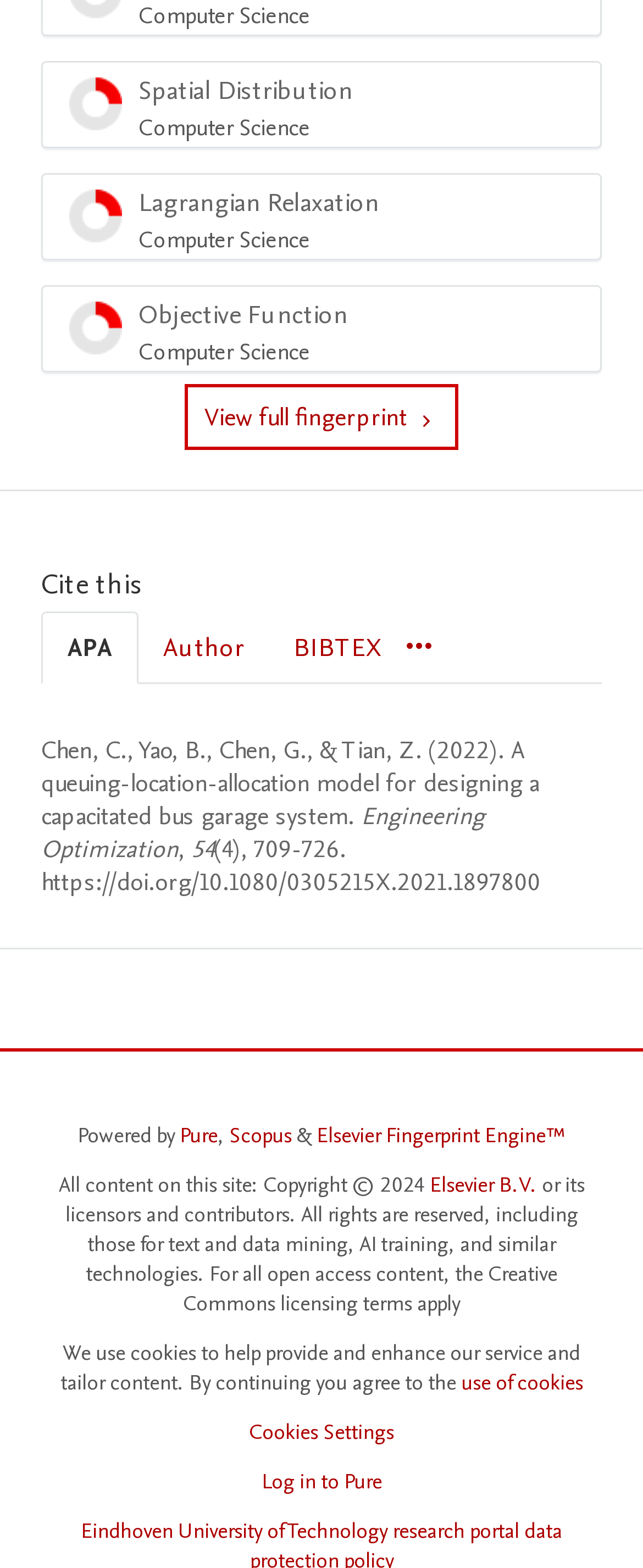Using floating point numbers between 0 and 1, provide the bounding box coordinates in the format (top-left x, top-left y, bottom-right x, bottom-right y). Locate the UI element described here: Scopus

[0.356, 0.714, 0.454, 0.733]